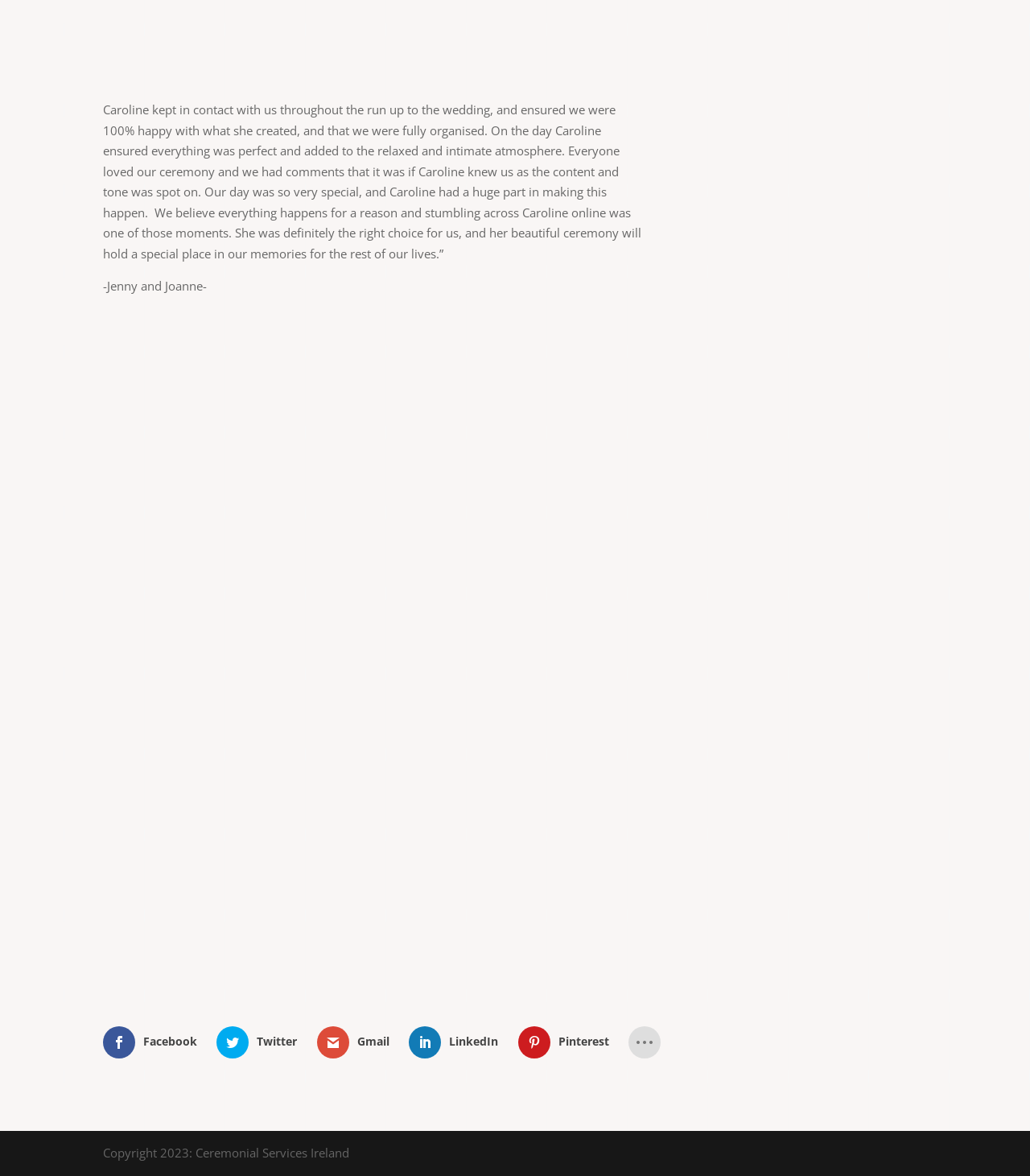Give a one-word or phrase response to the following question: How many images are on the webpage?

3